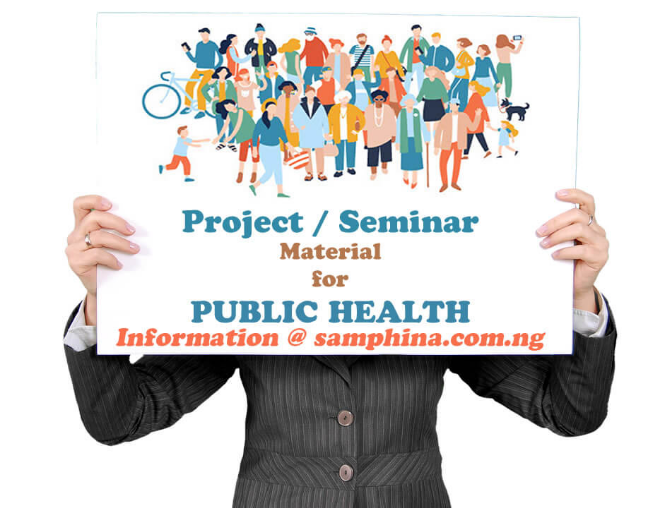Utilize the details in the image to give a detailed response to the question: Where can more information be found?

According to the additional note at the bottom of the image, more information about the project or seminar can be found at the website 'samphina.com.ng', which suggests that the image is part of a promotional material aimed at students or professionals in the field of public health.